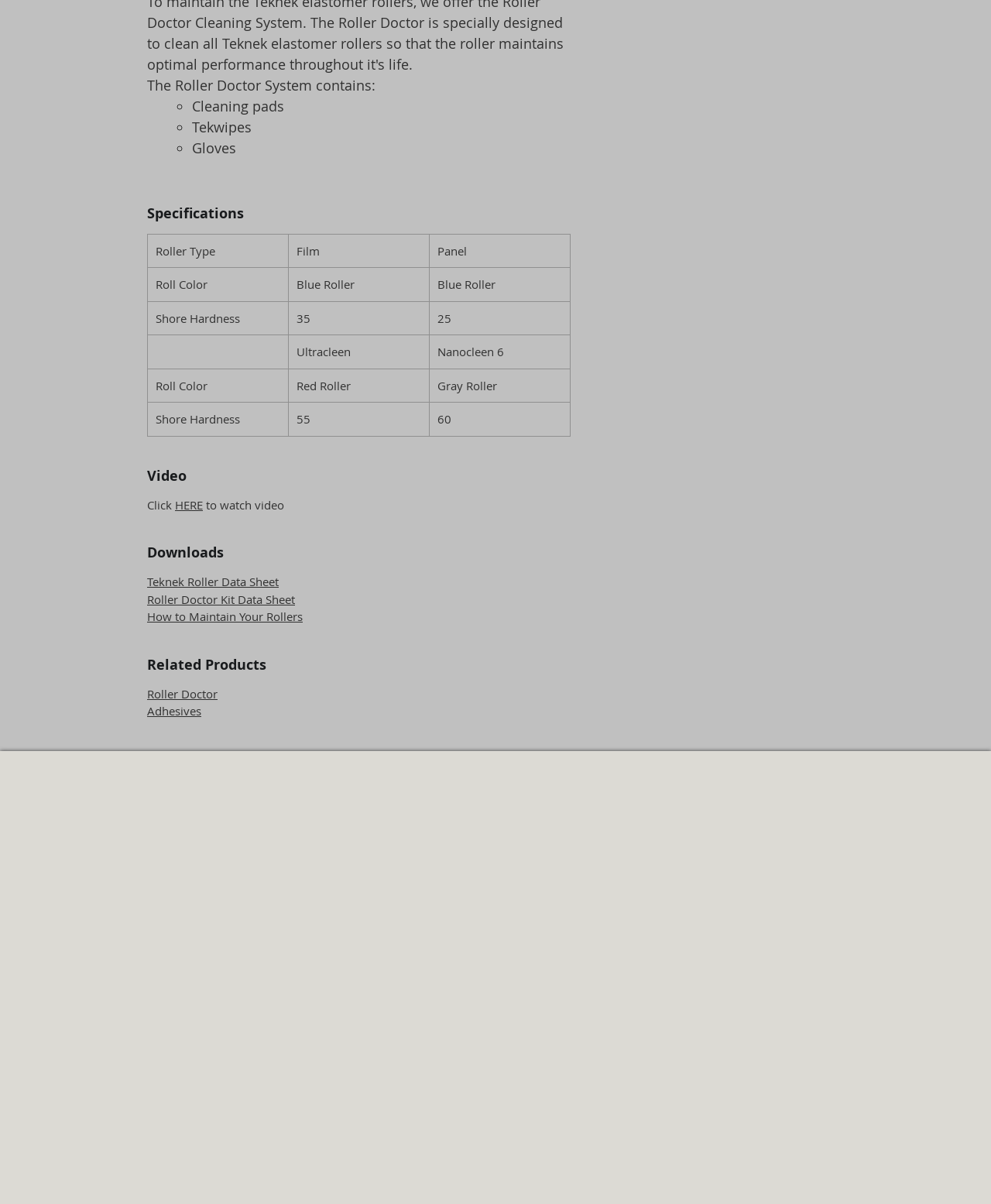Kindly determine the bounding box coordinates for the area that needs to be clicked to execute this instruction: "Download Teknek Roller Data Sheet".

[0.148, 0.477, 0.281, 0.49]